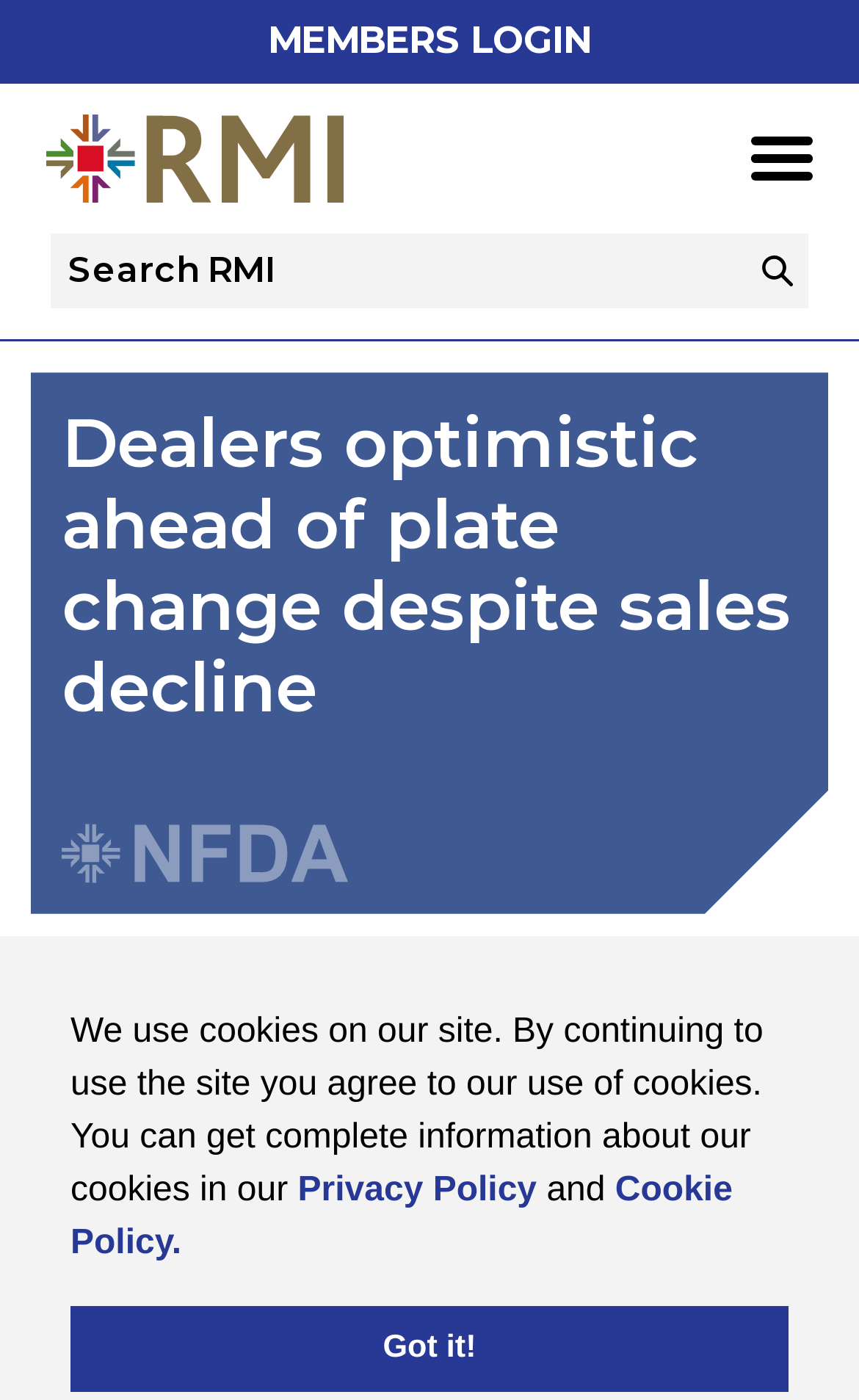Please determine the heading text of this webpage.

Dealers optimistic ahead of plate change despite sales decline